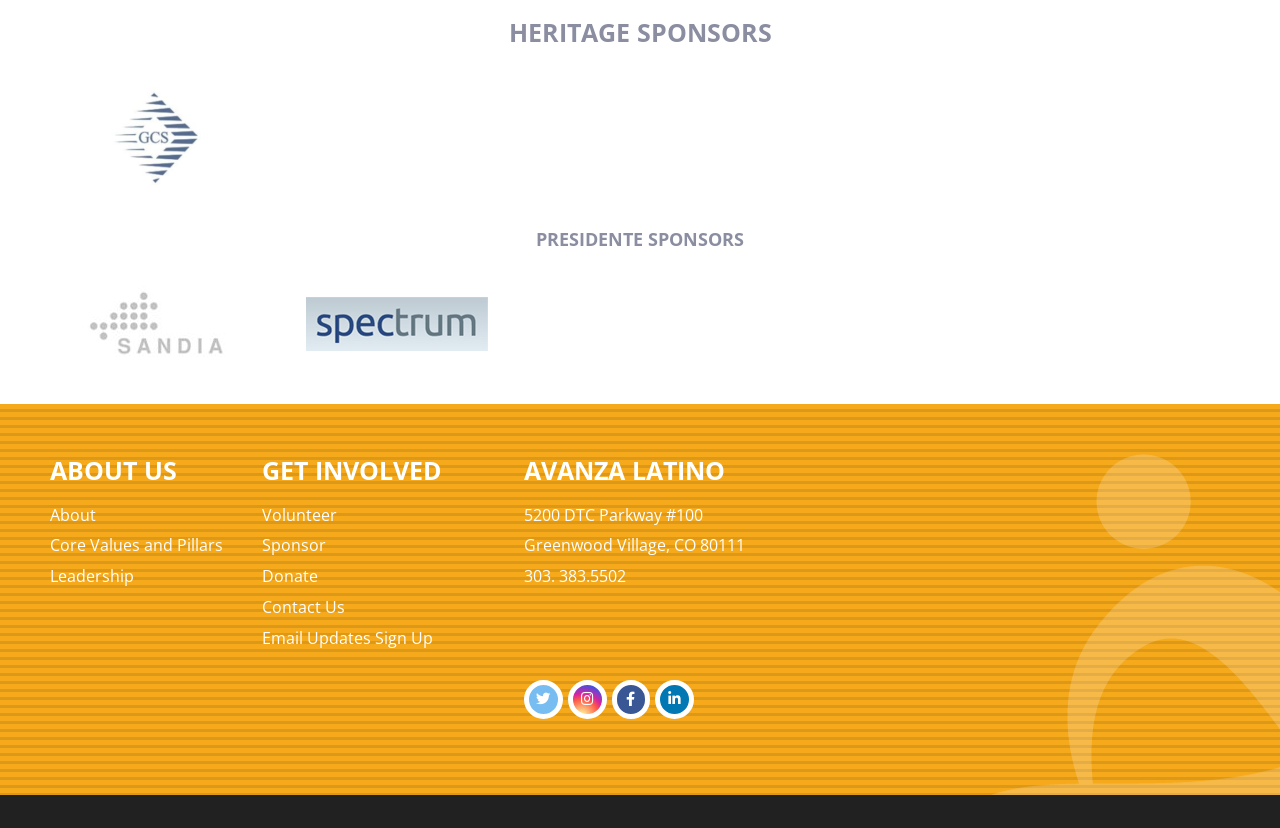What are the core values of Avanza Latino?
Give a detailed explanation using the information visible in the image.

Under the 'ABOUT US' section, there is a link to 'Core Values and Pillars', which suggests that this is where I can find information about the core values of Avanza Latino.